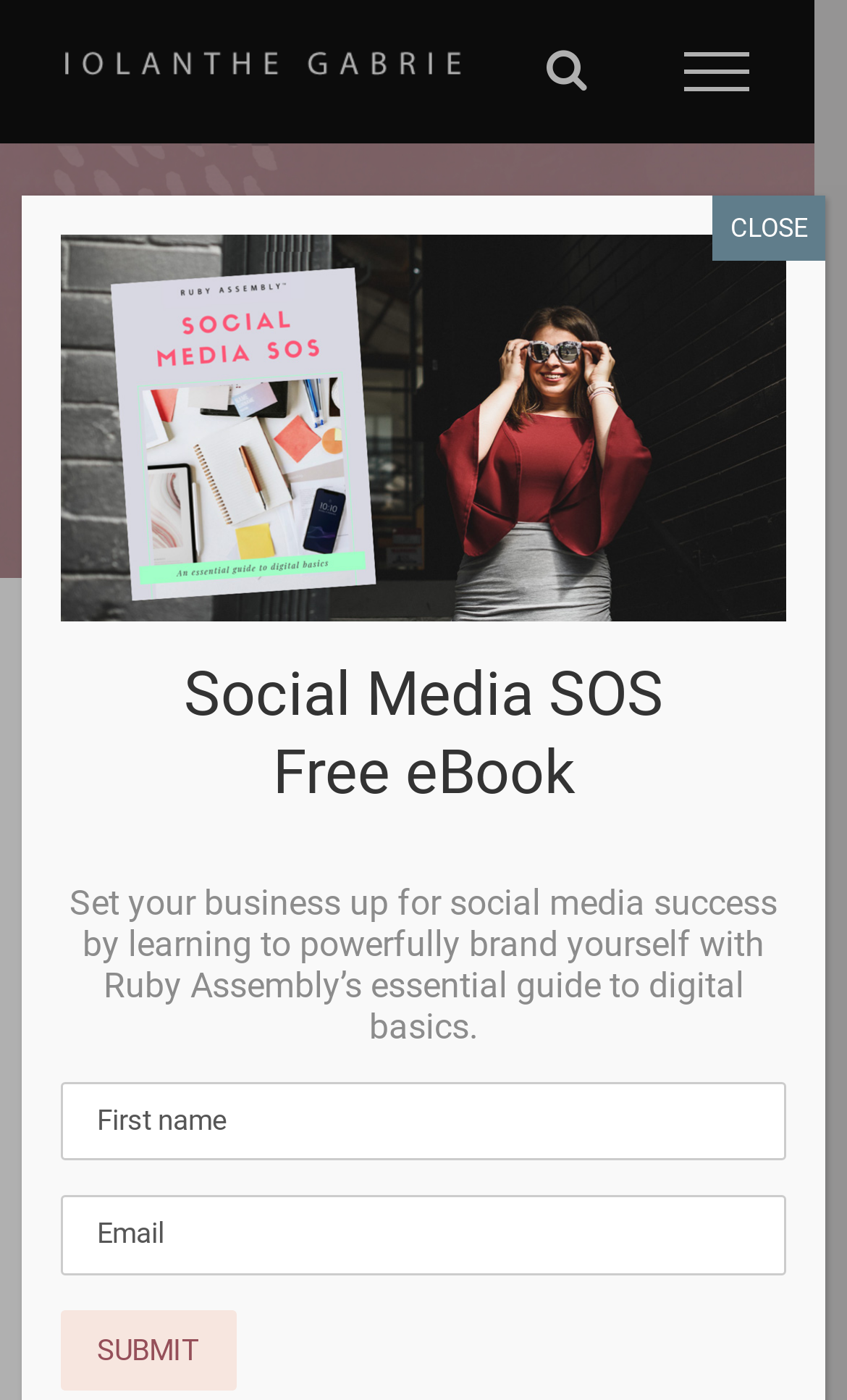Please provide a brief answer to the following inquiry using a single word or phrase:
What is the purpose of the 'SUBMIT' button?

To submit the form